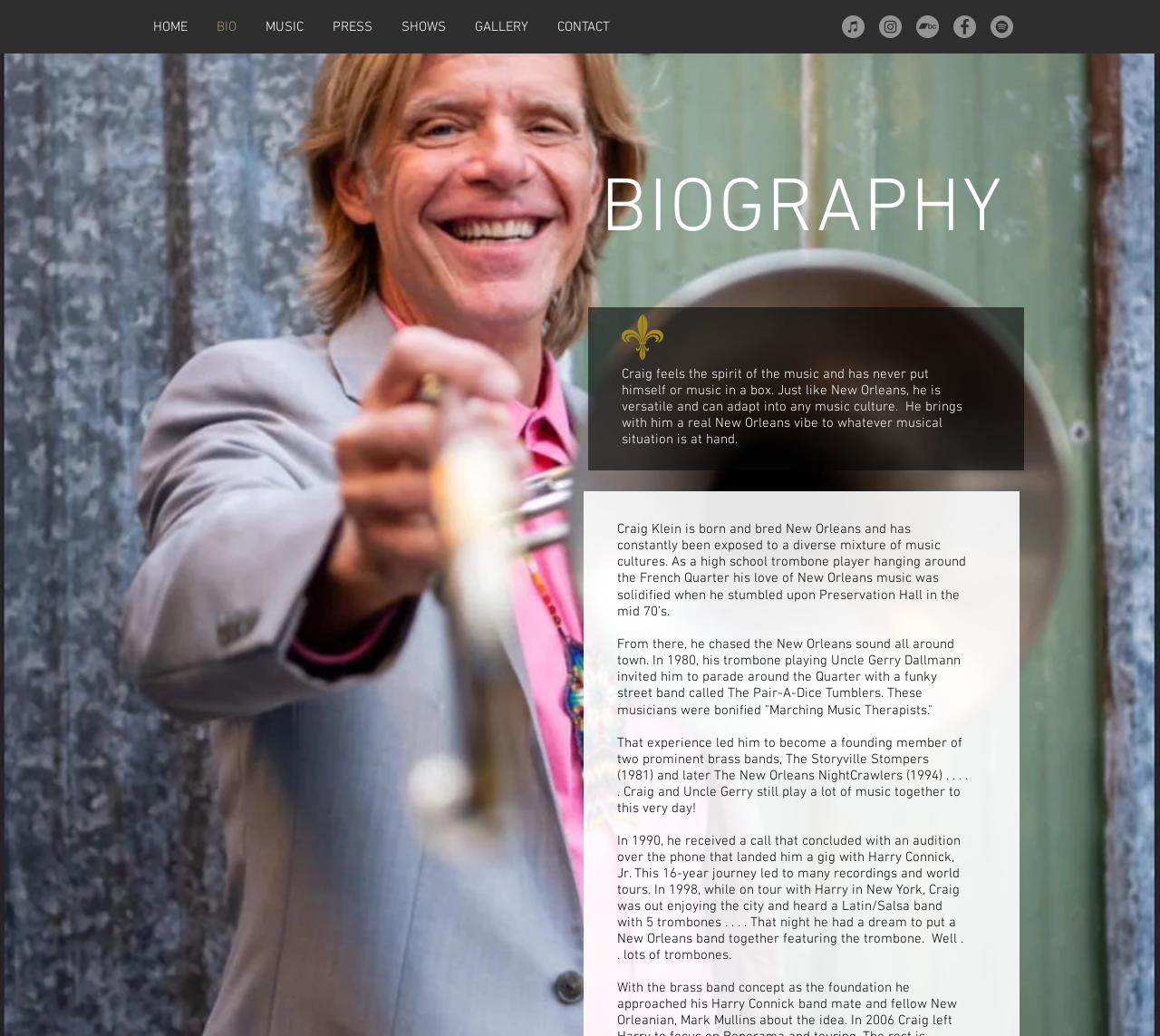Show the bounding box coordinates for the element that needs to be clicked to execute the following instruction: "View Craig's GALLERY". Provide the coordinates in the form of four float numbers between 0 and 1, i.e., [left, top, right, bottom].

[0.397, 0.015, 0.468, 0.038]